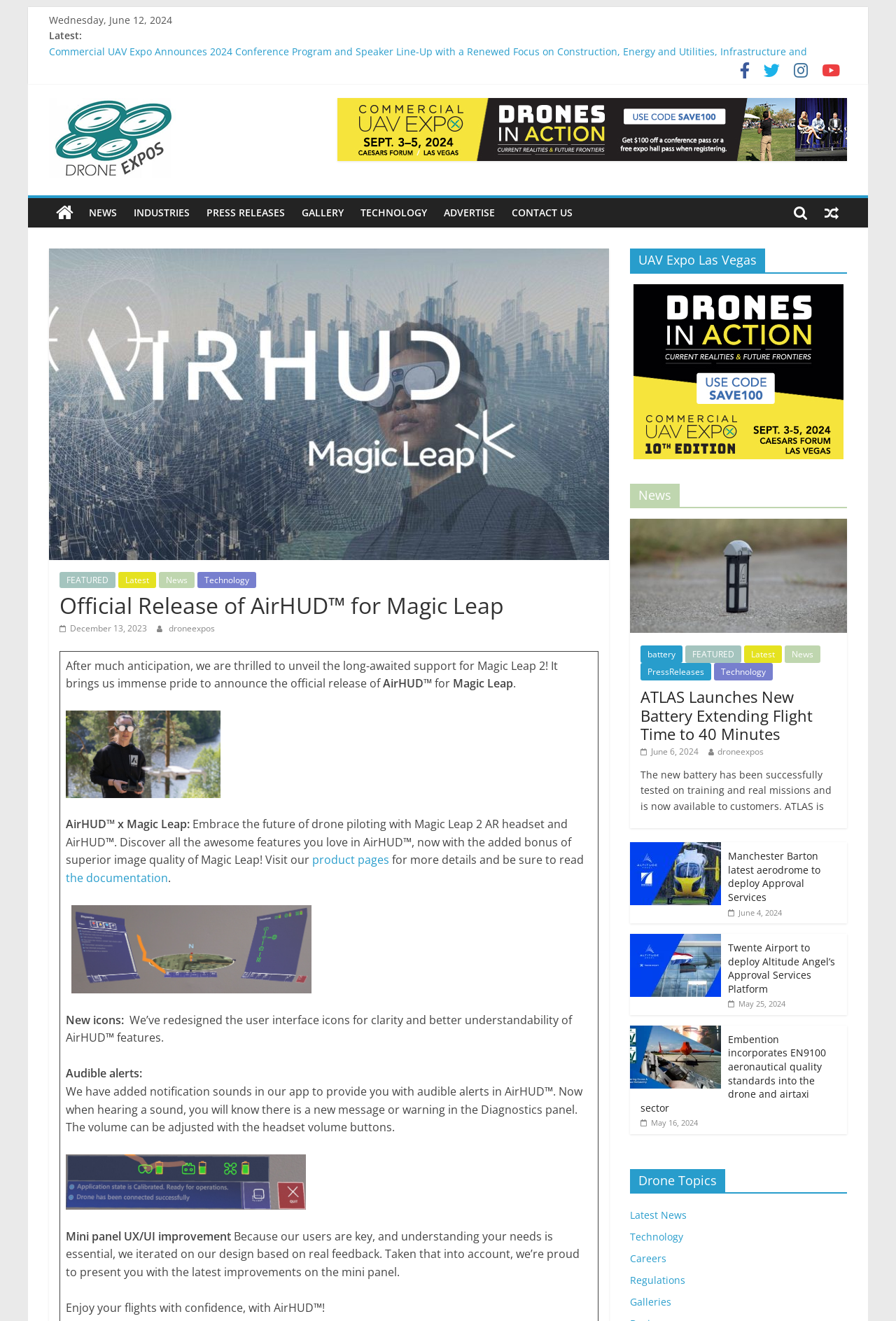Pinpoint the bounding box coordinates of the area that should be clicked to complete the following instruction: "Read the latest news about Commercial UAV Expo". The coordinates must be given as four float numbers between 0 and 1, i.e., [left, top, right, bottom].

[0.055, 0.046, 0.901, 0.067]